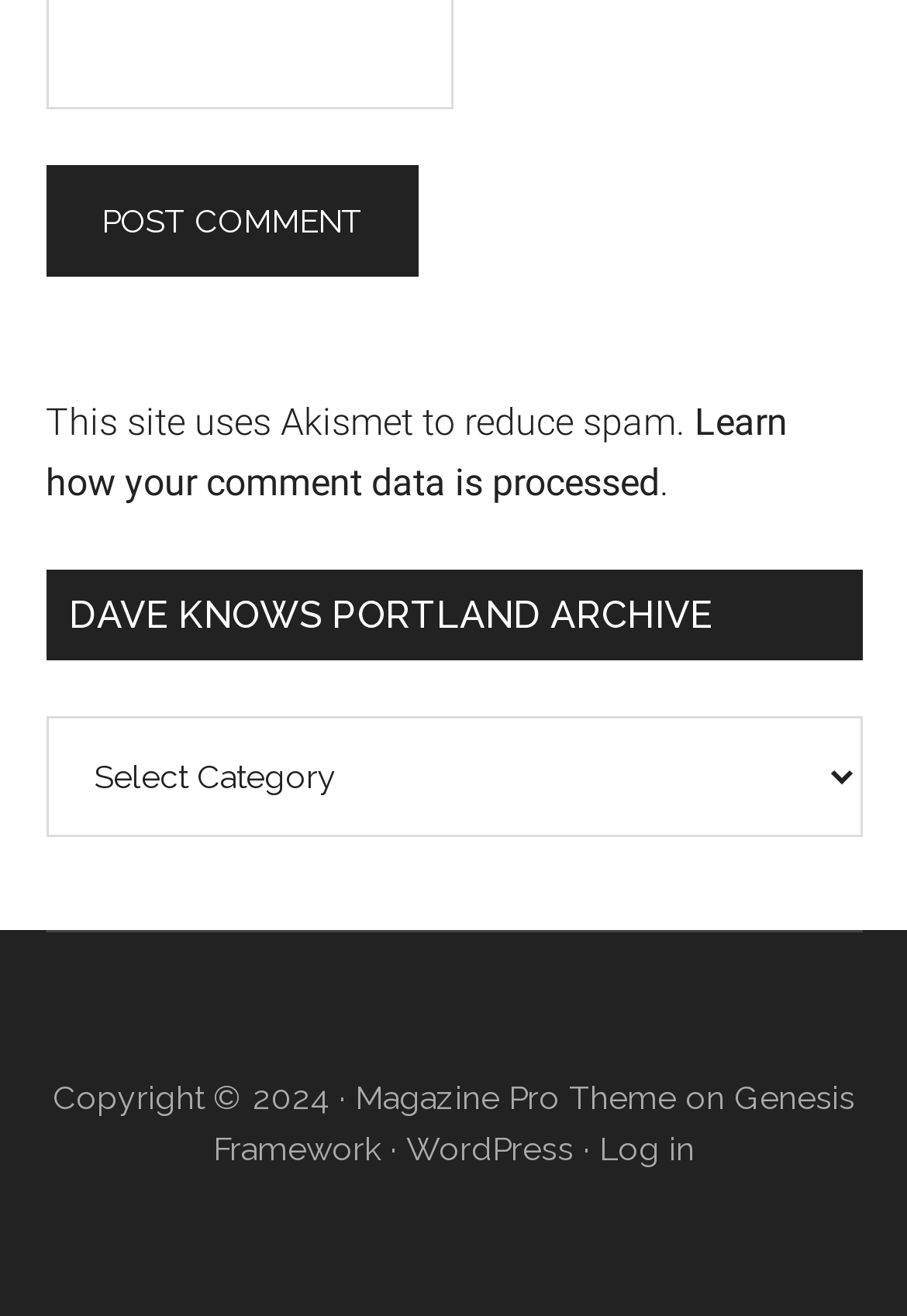What is the purpose of Akismet?
Provide a well-explained and detailed answer to the question.

The purpose of Akismet can be inferred from the text 'This site uses Akismet to reduce spam.' which suggests that Akismet is used to minimize spam comments on the website.